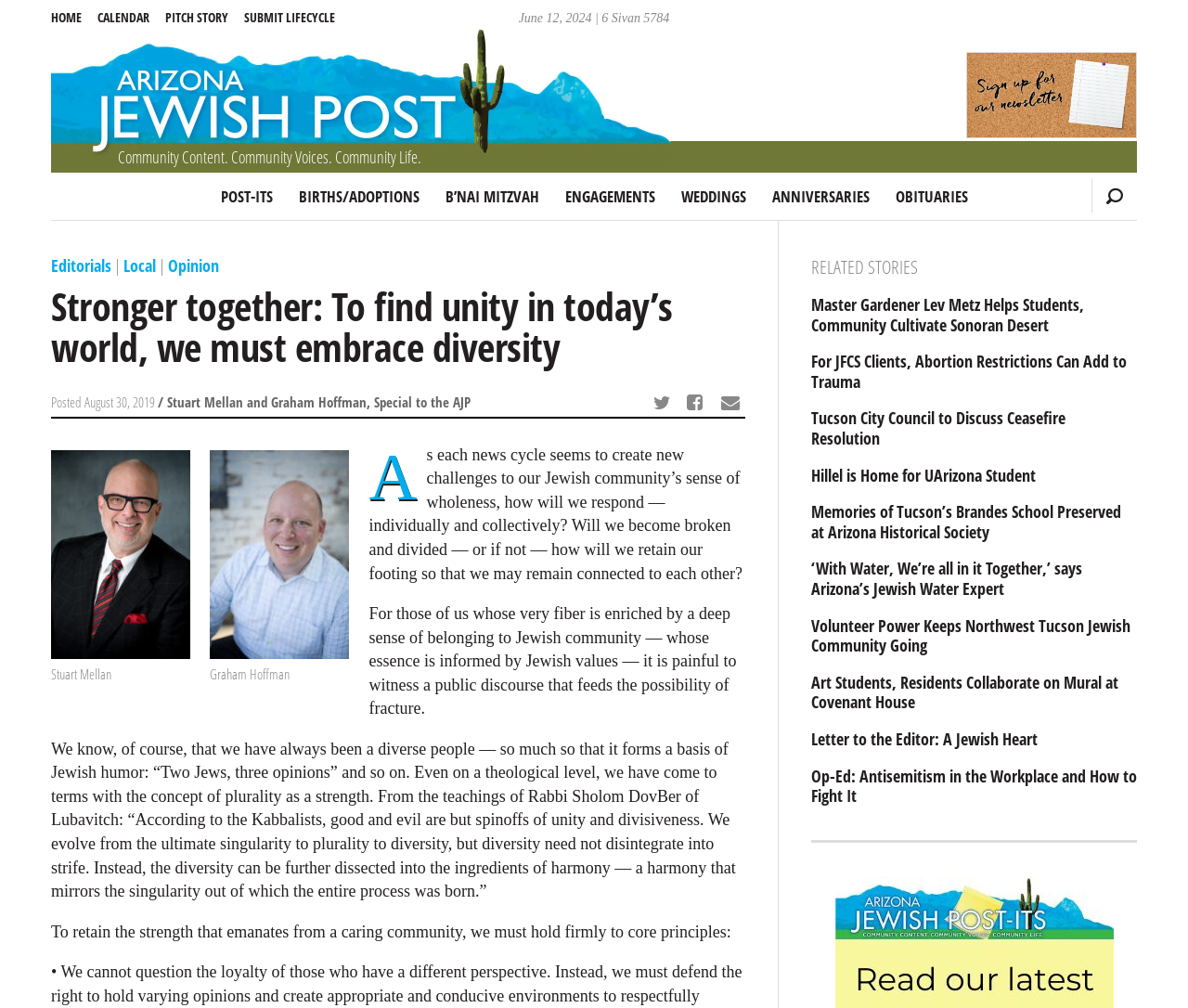Provide a single word or phrase answer to the question: 
What is the topic of the article?

Unity in diversity